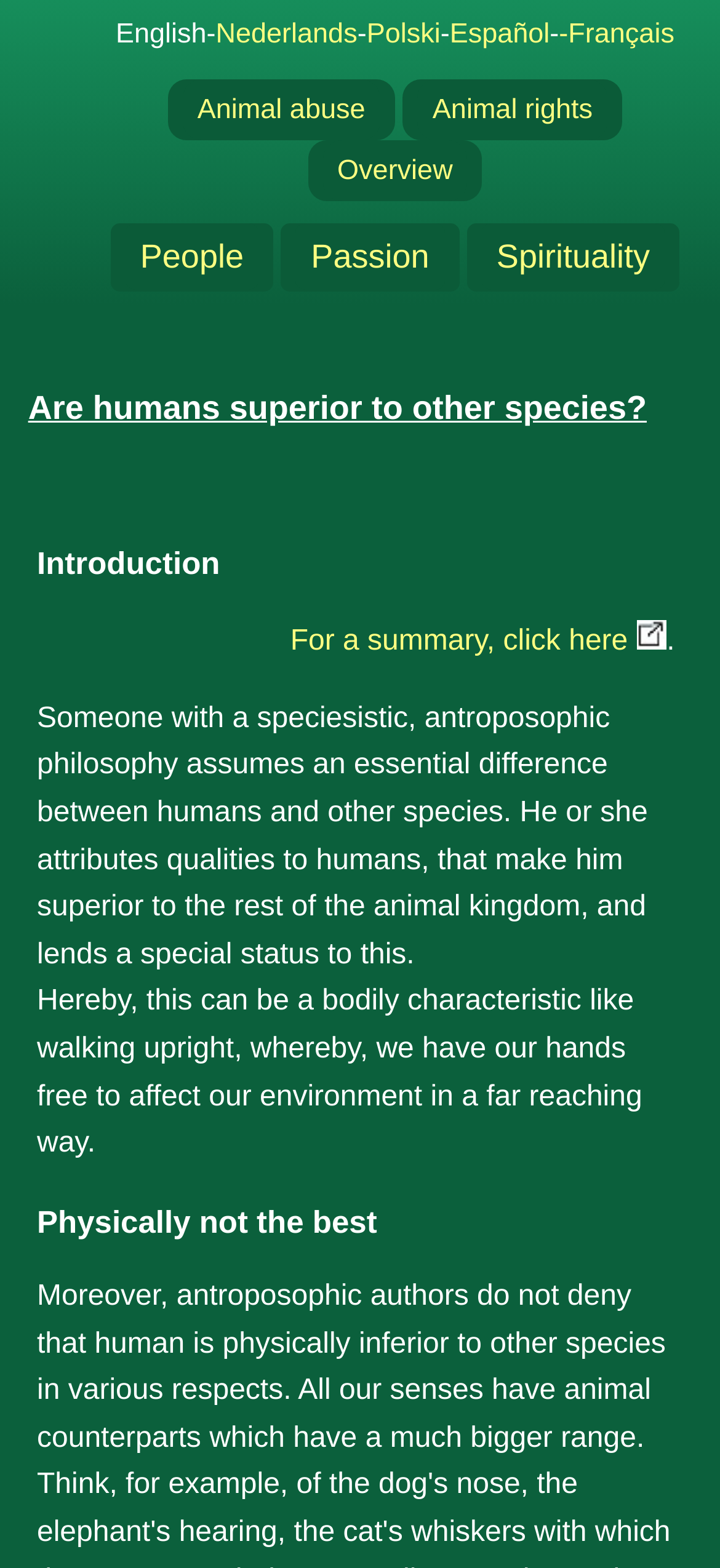Please identify the coordinates of the bounding box for the clickable region that will accomplish this instruction: "Go to the Overview page".

[0.427, 0.089, 0.67, 0.128]